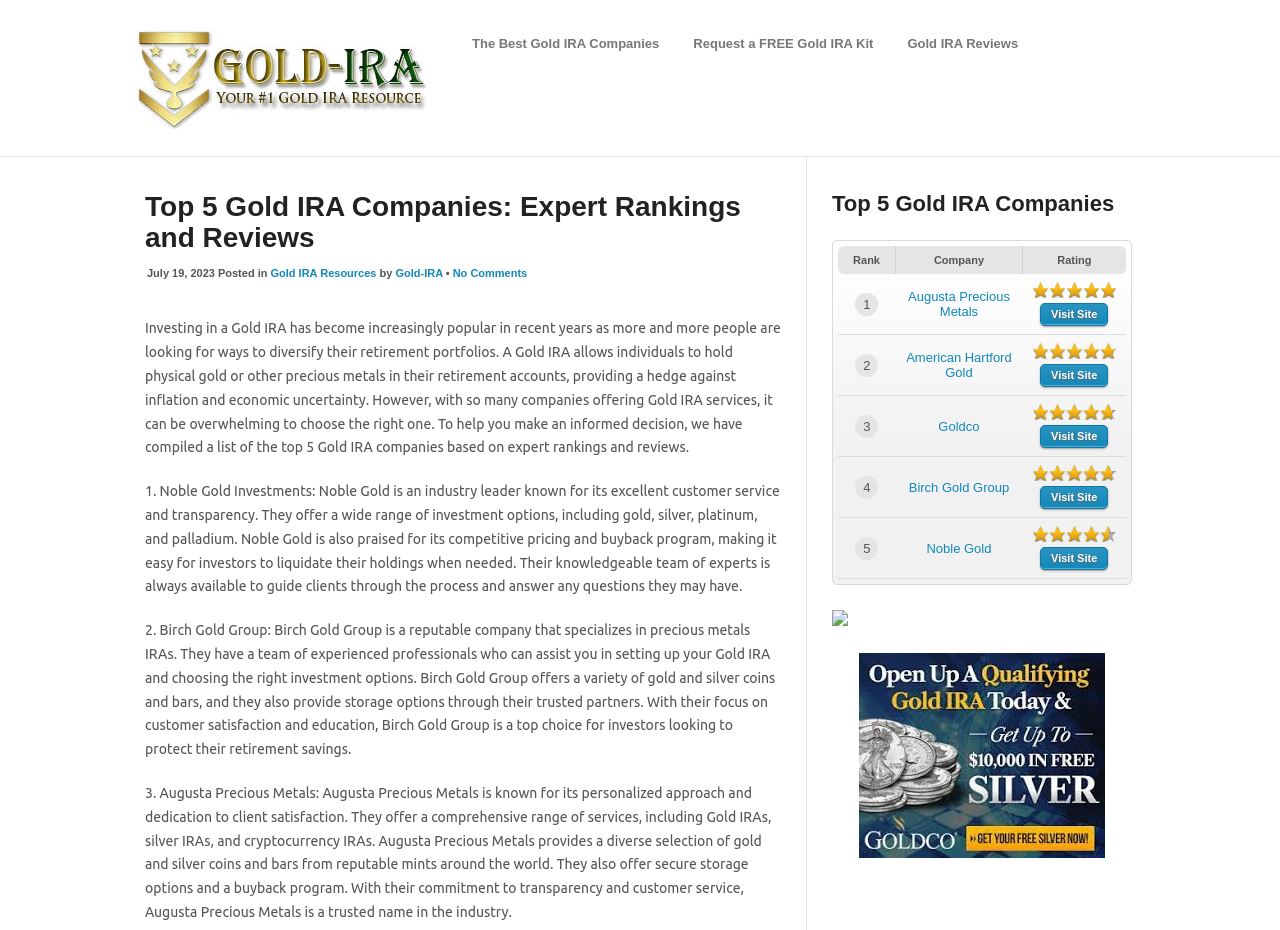Identify the bounding box coordinates for the UI element described by the following text: "The Best Gold IRA Companies". Provide the coordinates as four float numbers between 0 and 1, in the format [left, top, right, bottom].

[0.359, 0.027, 0.524, 0.068]